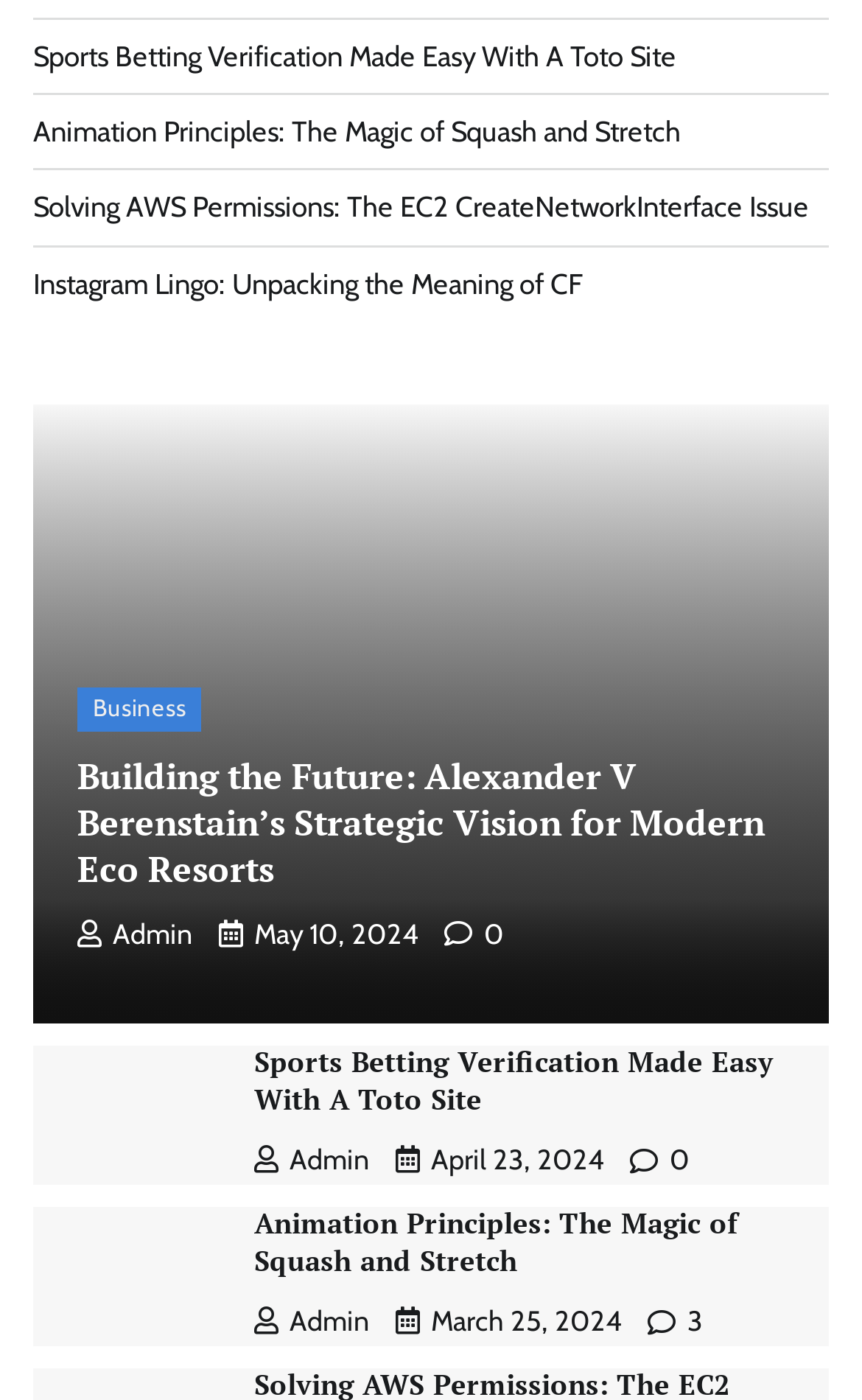Given the description "Dependable Gear", determine the bounding box of the corresponding UI element.

None